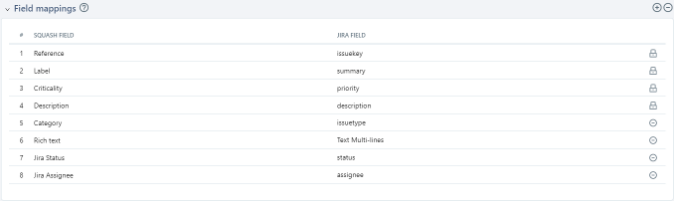What is the function of the button at the top of the configuration area?
Offer a detailed and full explanation in response to the question.

The button at the top of the configuration area allows users to add new field mappings, providing flexibility to customize their field mappings as necessary and ensuring that the integration between Squash TM and Jira systems is tailored to their specific needs.